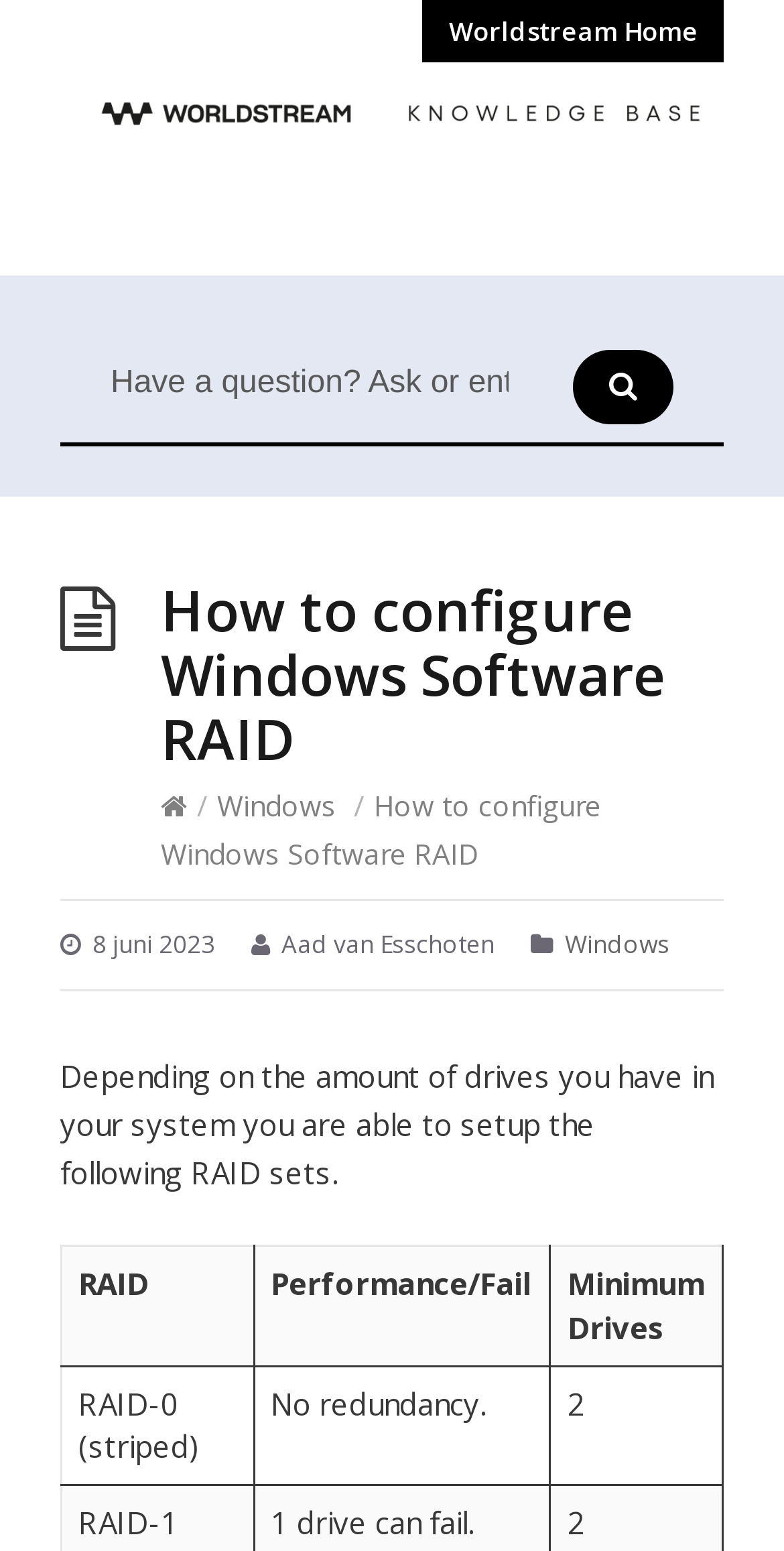What is the category of the article?
Relying on the image, give a concise answer in one word or a brief phrase.

Windows